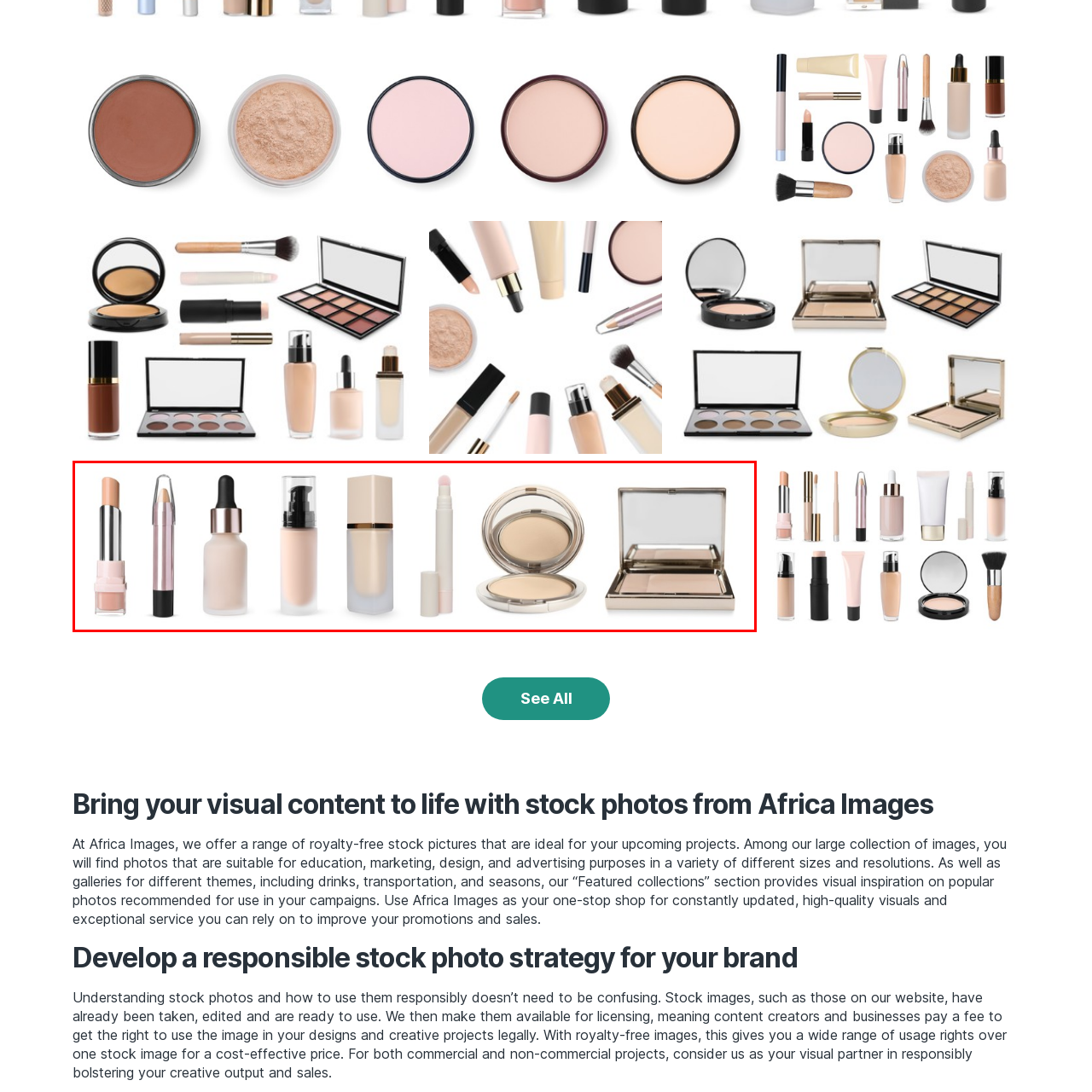Look at the image enclosed by the red boundary and give a detailed answer to the following question, grounding your response in the image's content: 
Is the foundation in the dropper bottle lightweight?

The caption suggests that the liquid foundation or serum in the dropper bottle has a lightweight formulation, implying that it is designed to be gentle and non-greasy on the skin.